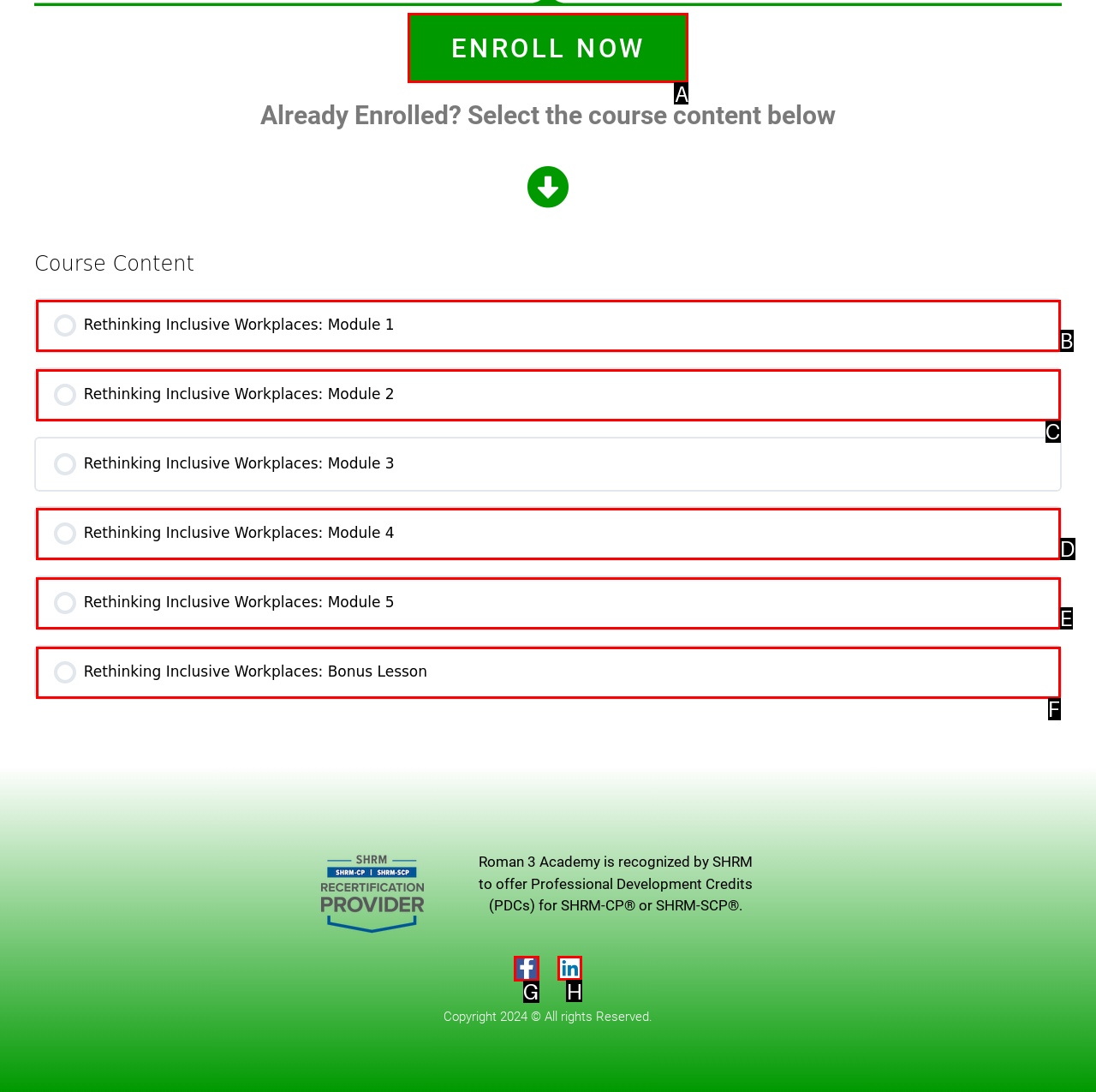To perform the task "Access LinkedIn page", which UI element's letter should you select? Provide the letter directly.

H